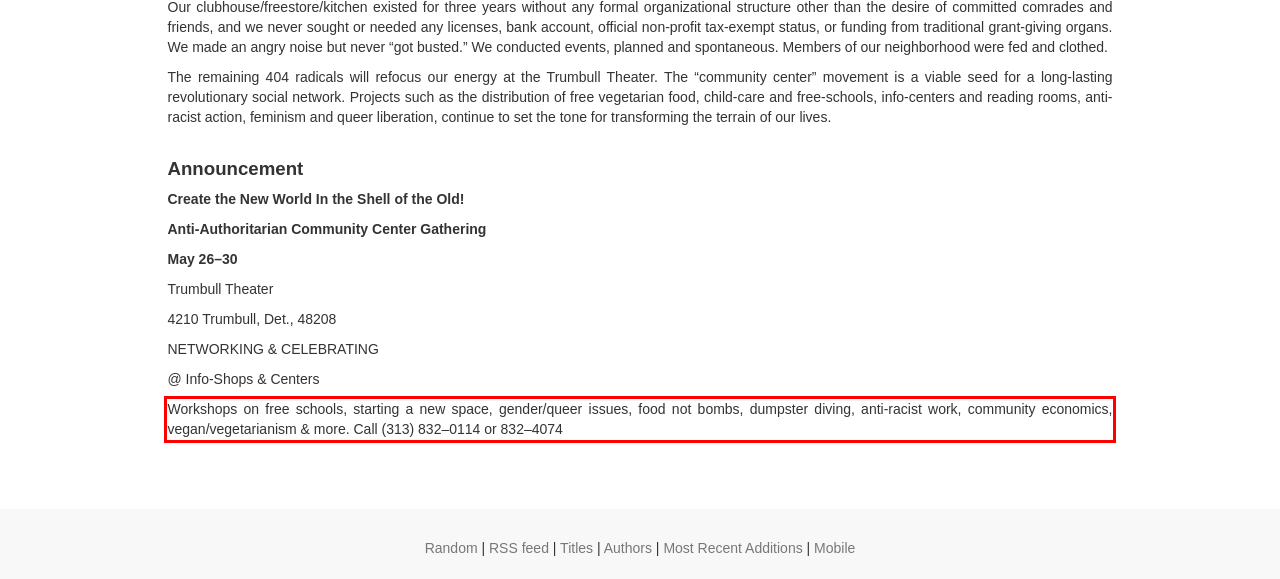You are presented with a screenshot containing a red rectangle. Extract the text found inside this red bounding box.

Workshops on free schools, starting a new space, gender/queer issues, food not bombs, dumpster diving, anti-racist work, community economics, vegan/vegetarianism & more. Call (313) 832–0114 or 832–4074